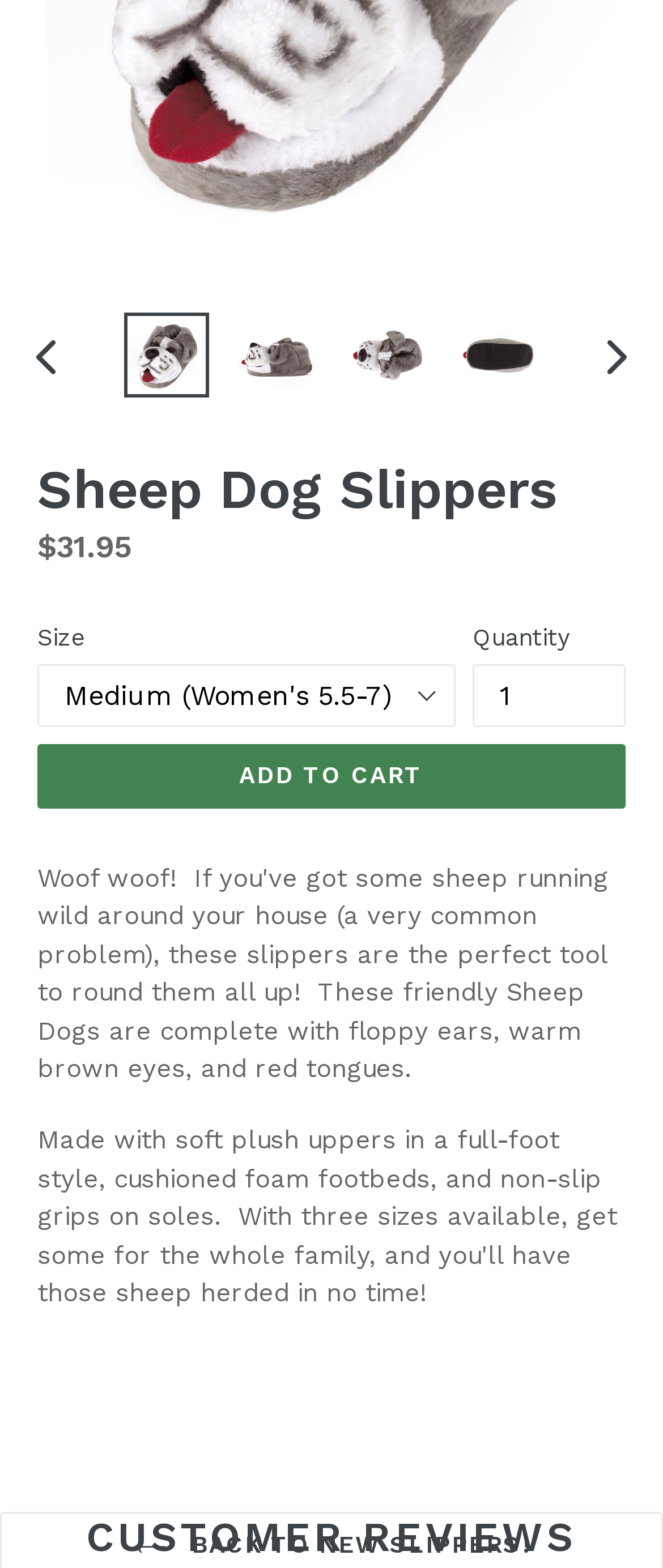Find the bounding box coordinates for the HTML element specified by: "Add to cart".

[0.056, 0.475, 0.944, 0.515]